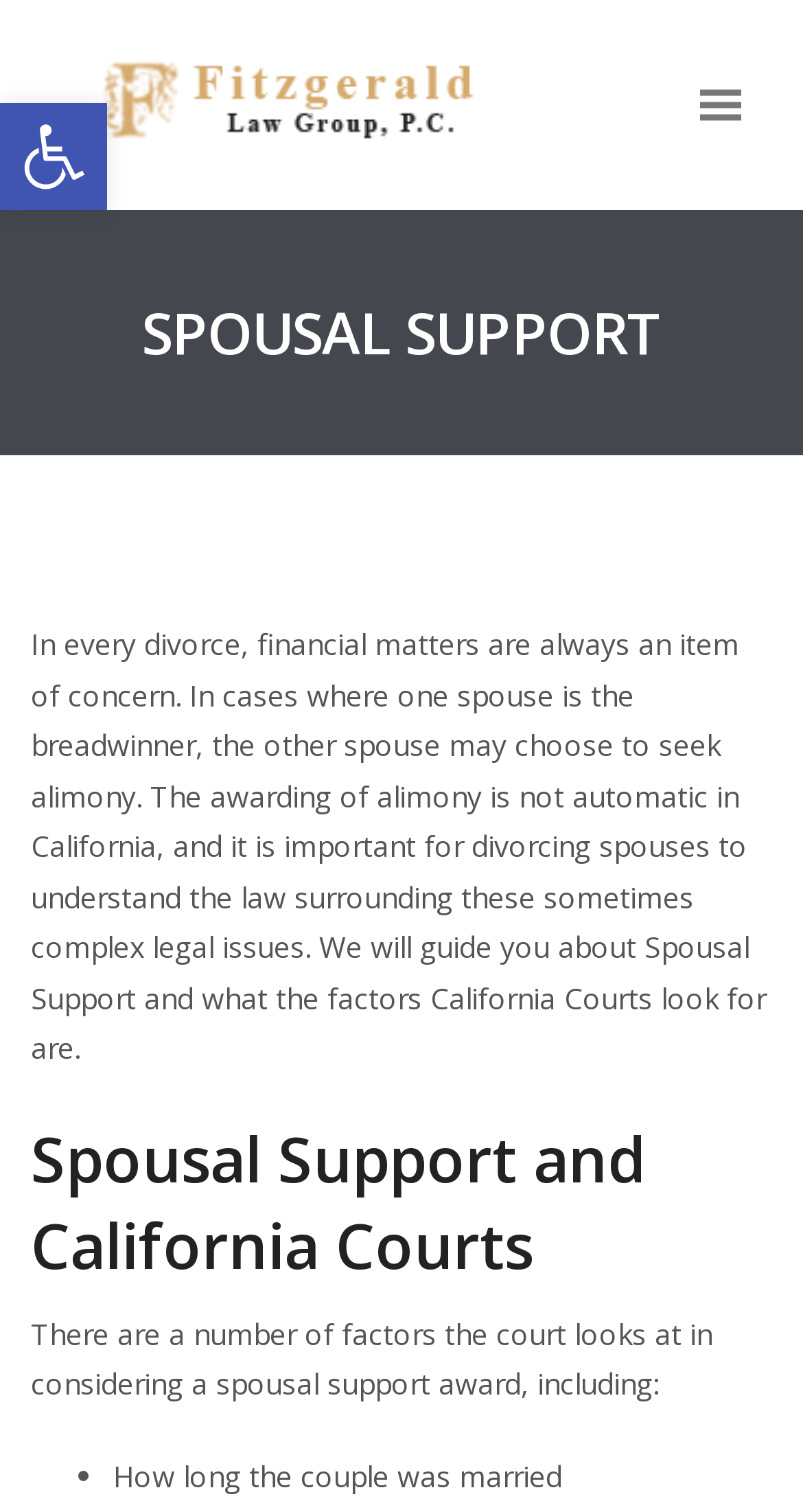What is one factor considered by California Courts in spousal support? Look at the image and give a one-word or short phrase answer.

Length of marriage